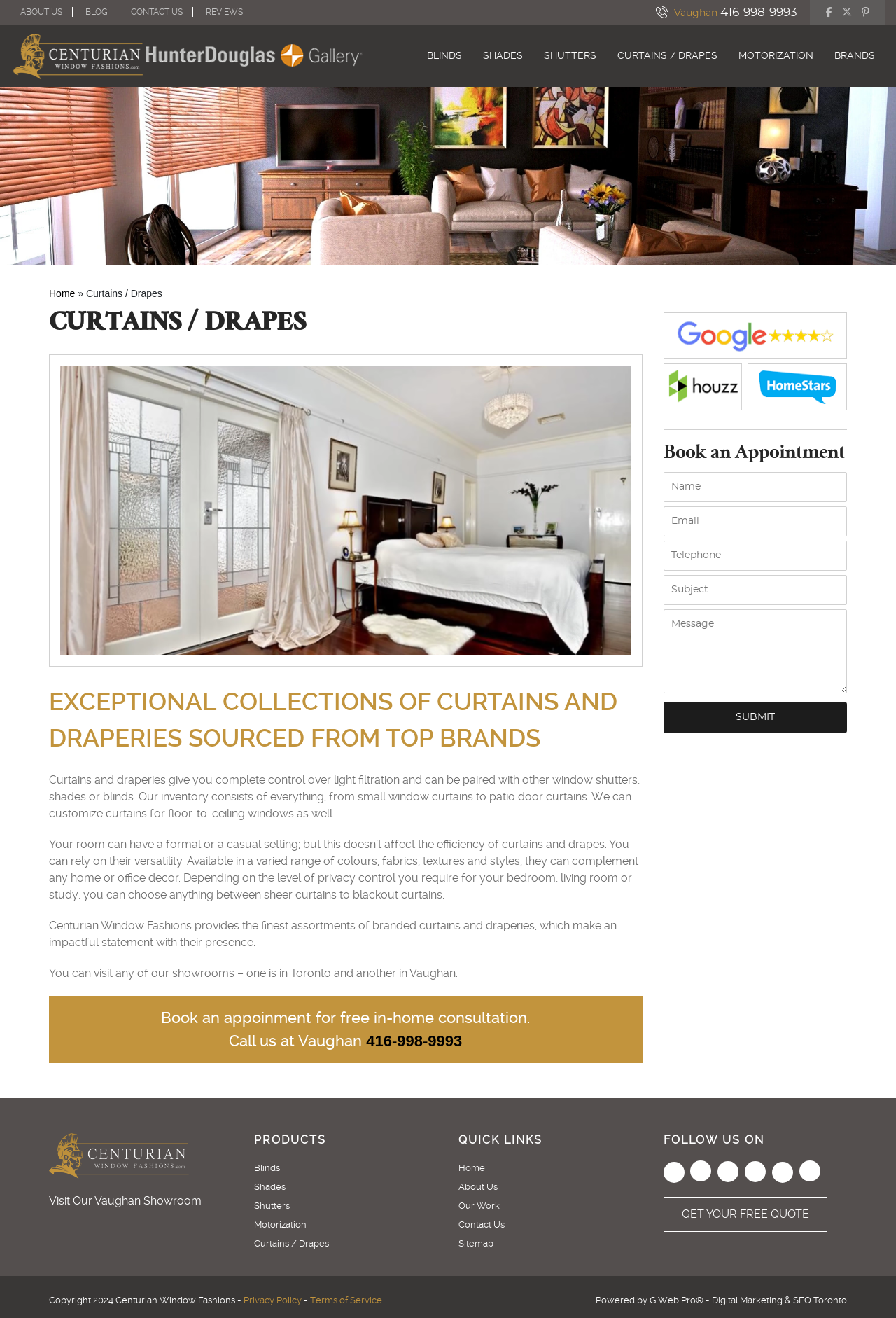Determine the bounding box coordinates for the area that needs to be clicked to fulfill this task: "Call the Vaughan store". The coordinates must be given as four float numbers between 0 and 1, i.e., [left, top, right, bottom].

[0.256, 0.783, 0.409, 0.796]